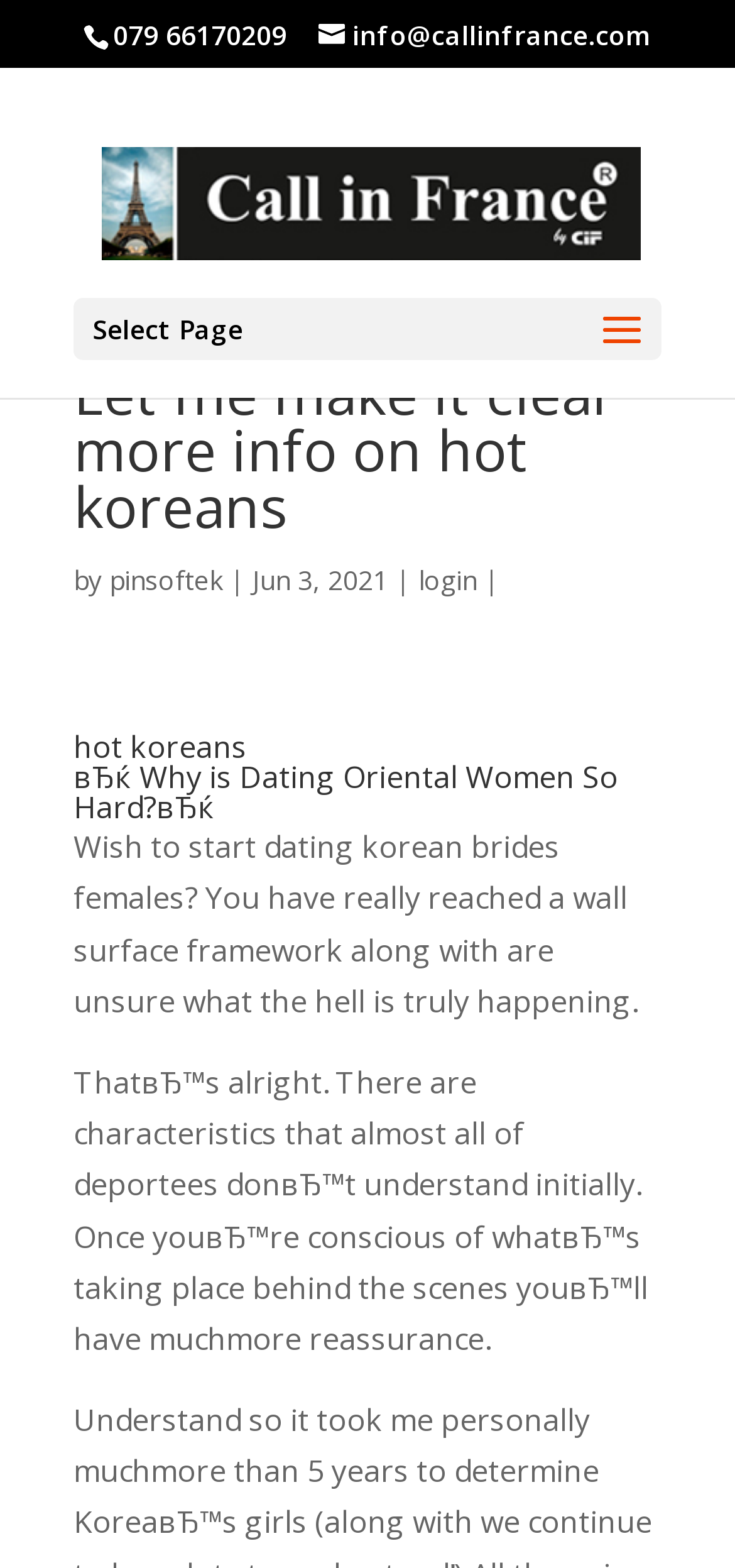Provide an in-depth caption for the contents of the webpage.

The webpage appears to be a blog post or article about dating Korean women. At the top, there is a phone number "079 66170209" and an email address "info@callinfrance.com" displayed prominently. Below this, there is a link to the website "callinfrance.com" accompanied by a small image of the website's logo.

The main content of the page is divided into sections, with headings and paragraphs of text. The first heading reads "Let me make it clear more info on hot koreans" and is followed by the author's name "pinsoftek" and the date "Jun 3, 2021". 

Below this, there is a link to login, and then another heading "hot koreans" followed by a subheading "“ Why is Dating Oriental Women So Hard?”". The main content of the article begins here, with two paragraphs of text discussing the challenges of dating Korean women and offering reassurance to readers who are unsure about the process.

Throughout the page, there are a total of three headings, five links, and seven blocks of static text. The layout is relatively simple, with elements arranged in a vertical column. The text is the main focus of the page, with the image of the website's logo being the only visual element.